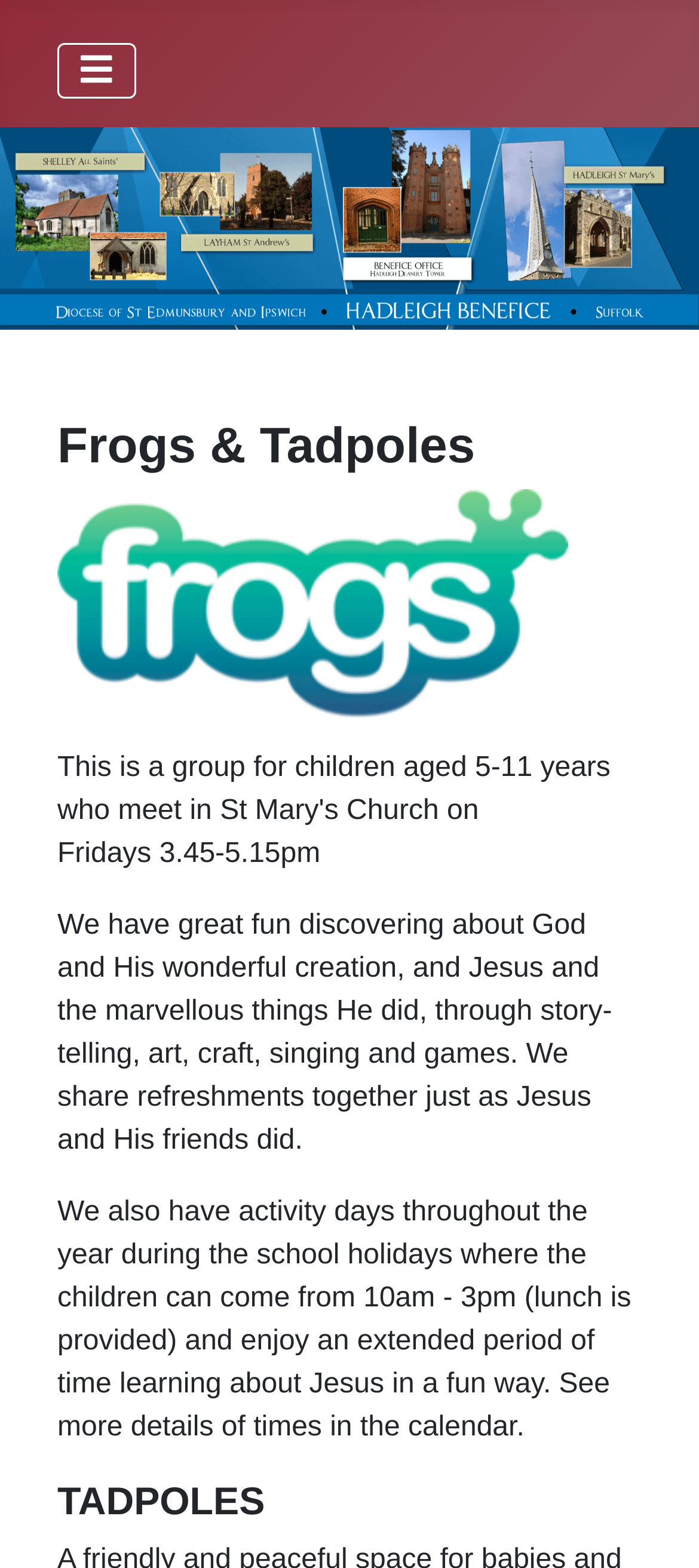Identify and extract the main heading from the webpage.

Frogs & Tadpoles